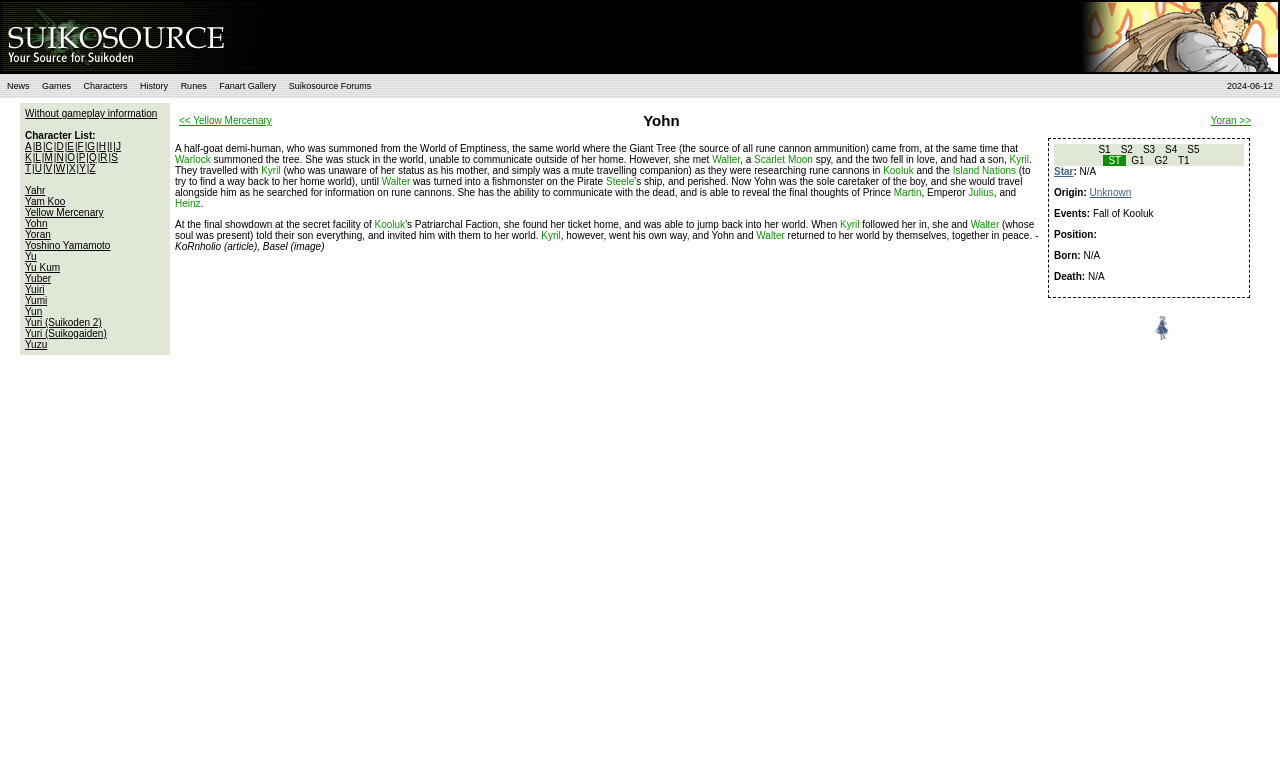Please identify the bounding box coordinates of the element on the webpage that should be clicked to follow this instruction: "Check the character list for the letter Y". The bounding box coordinates should be given as four float numbers between 0 and 1, formatted as [left, top, right, bottom].

[0.02, 0.239, 0.075, 0.253]